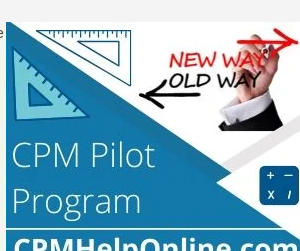Respond concisely with one word or phrase to the following query:
What is the website link provided for further information and support?

CPMHelpOnline.com